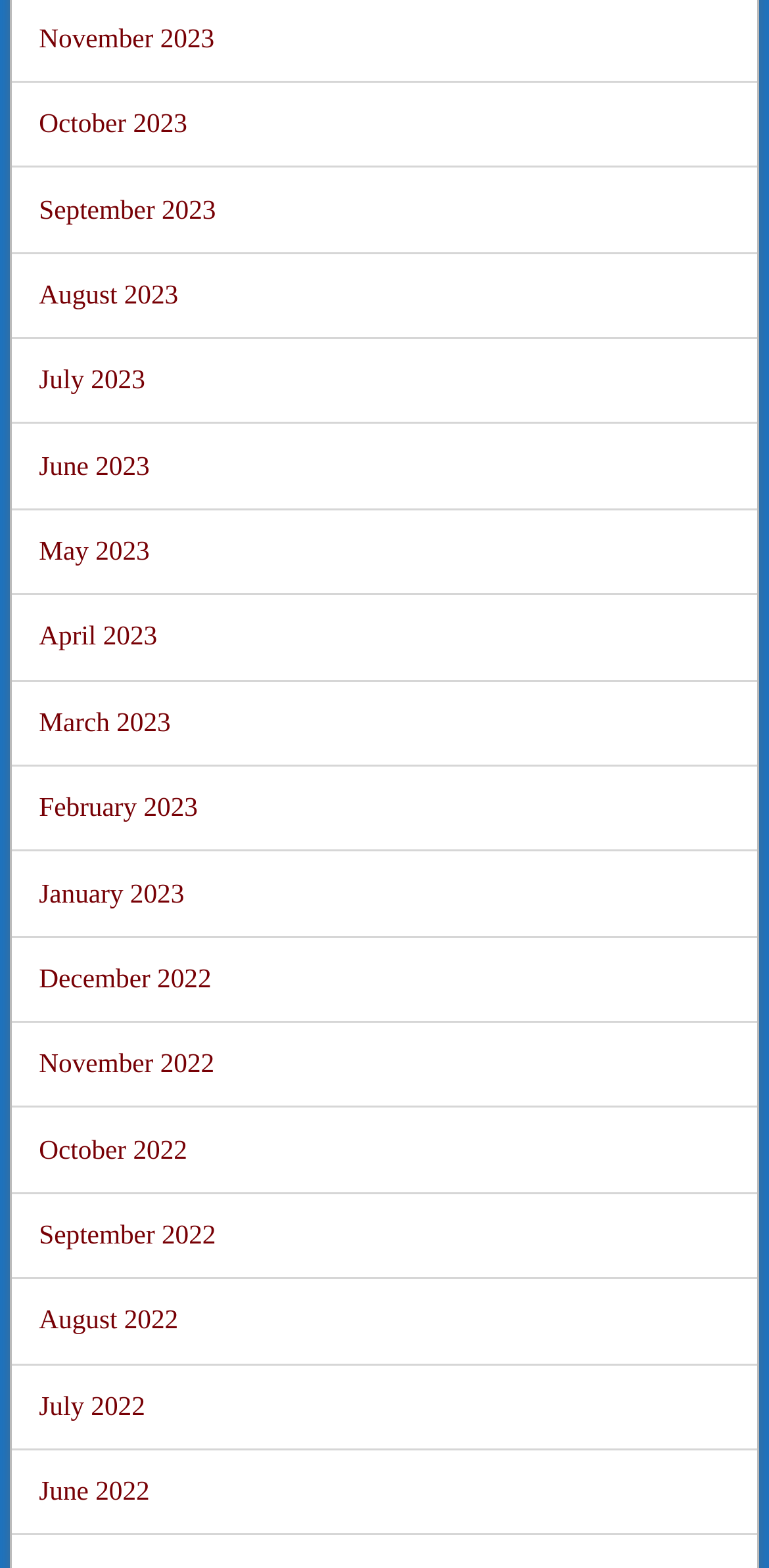Provide a single word or phrase answer to the question: 
How many months are listed in total?

12